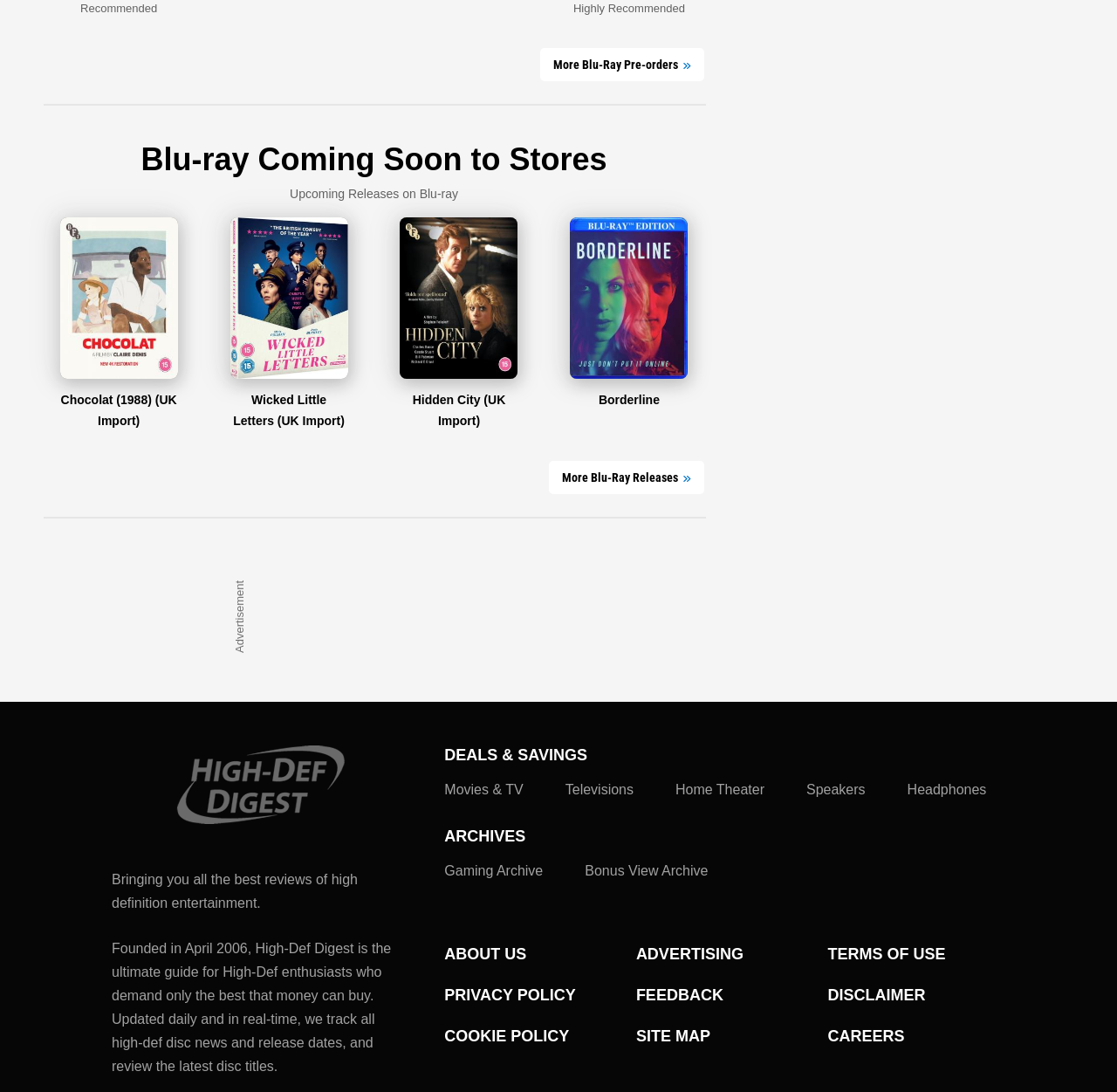Identify the bounding box coordinates of the element to click to follow this instruction: 'Check out Chocolat Blu-ray'. Ensure the coordinates are four float values between 0 and 1, provided as [left, top, right, bottom].

[0.054, 0.268, 0.159, 0.392]